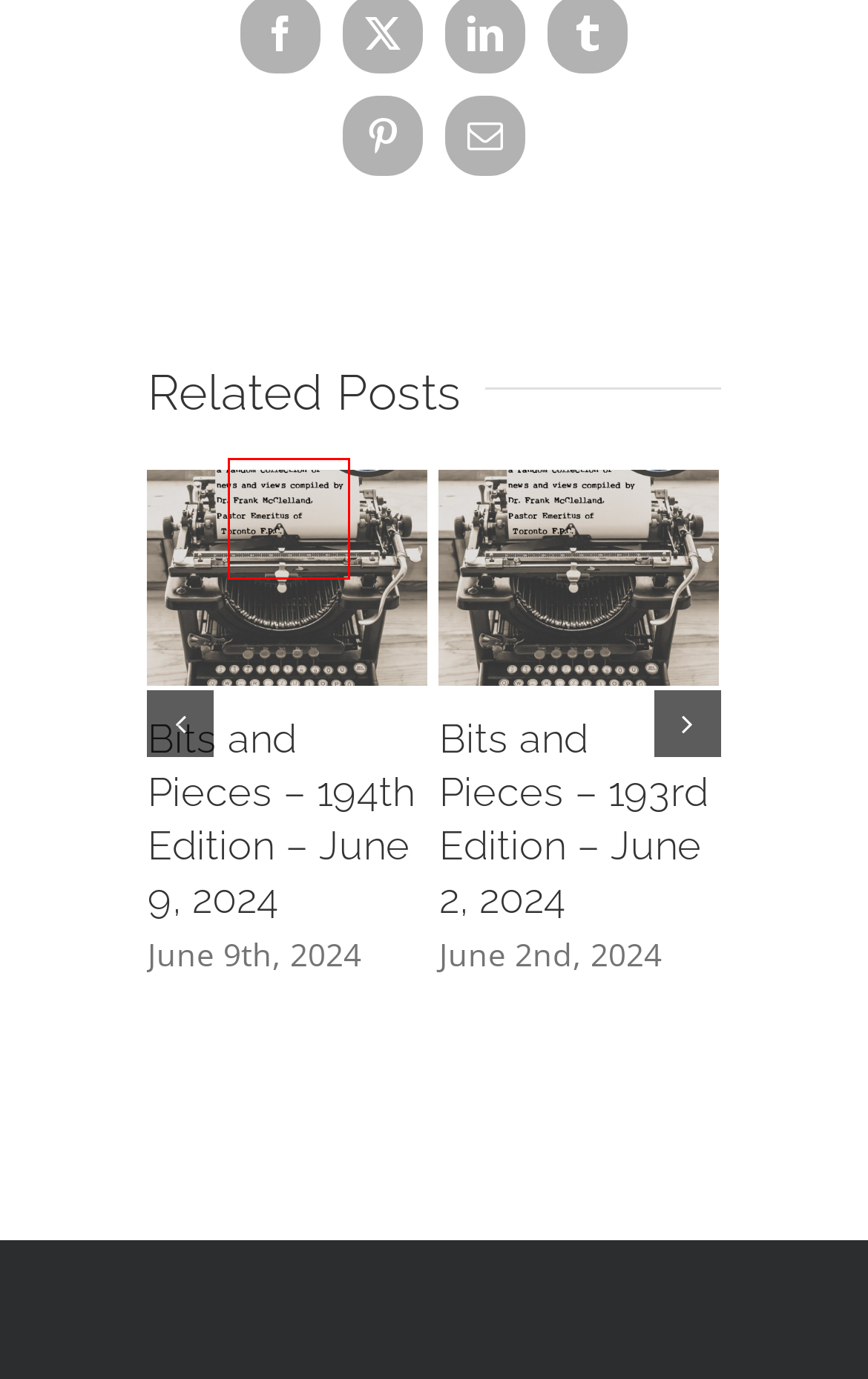You are presented with a screenshot of a webpage containing a red bounding box around an element. Determine which webpage description best describes the new webpage after clicking on the highlighted element. Here are the candidates:
A. Bits and Pieces – 192nd Edition – May 26, 2024 – TorontoFPC
B. Bits and Pieces – 186th Edition – April 14, 2024 – TorontoFPC
C. Weekly Bulletin – June 9, 2024 – TorontoFPC
D. Bits and Pieces – 193rd Edition – June 2, 2024 – TorontoFPC
E. Bits and Pieces – 187th Edition – April 21, 2024 – TorontoFPC
F. Weekly Bulletin – May 26, 2024 – TorontoFPC
G. Bits and Pieces – 185th Edition – October 15, 2023 – TorontoFPC
H. Weekly Bulletin – July 24, 2022 – TorontoFPC

D